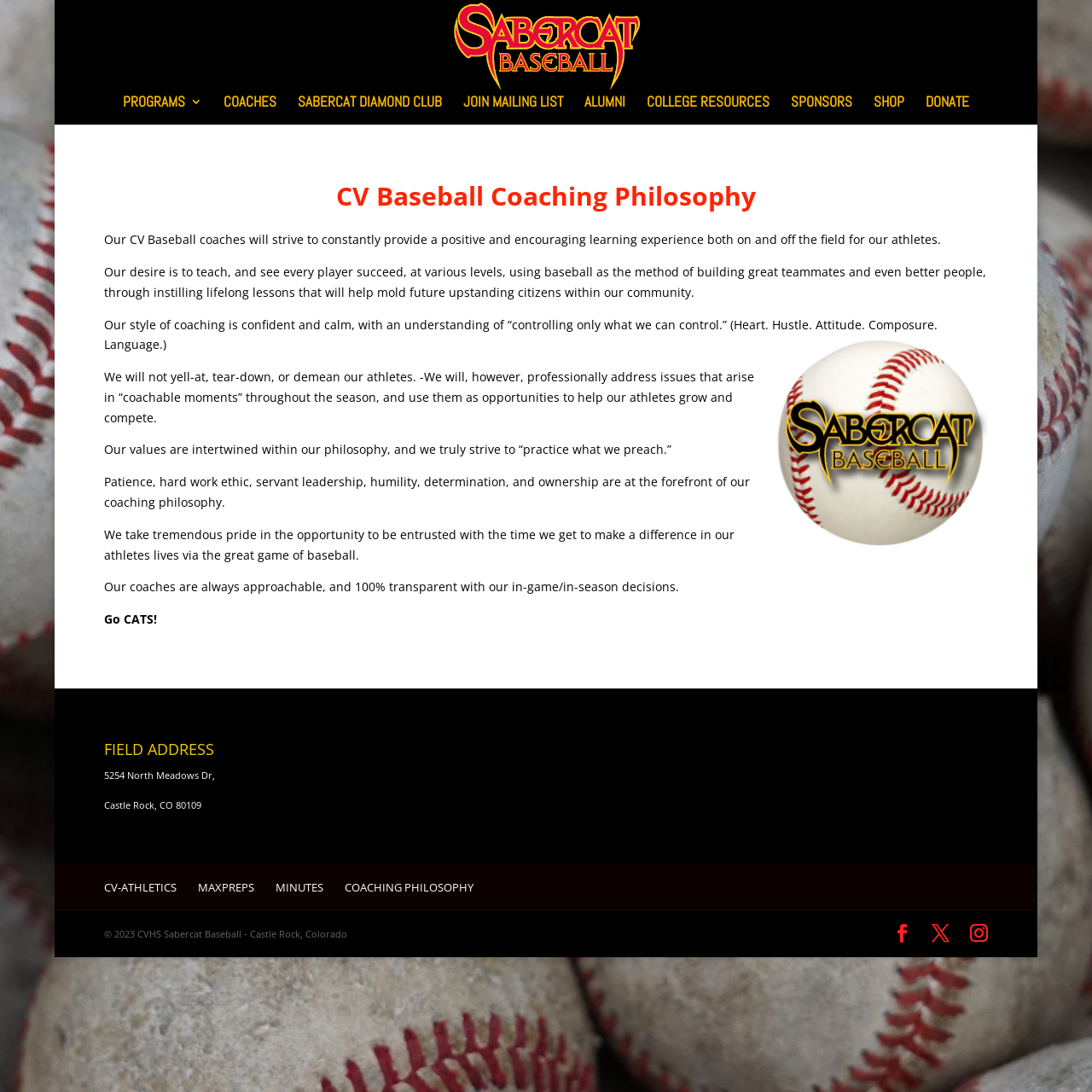Identify the coordinates of the bounding box for the element that must be clicked to accomplish the instruction: "Visit the 'SABERCAT DIAMOND CLUB' page".

[0.273, 0.088, 0.405, 0.114]